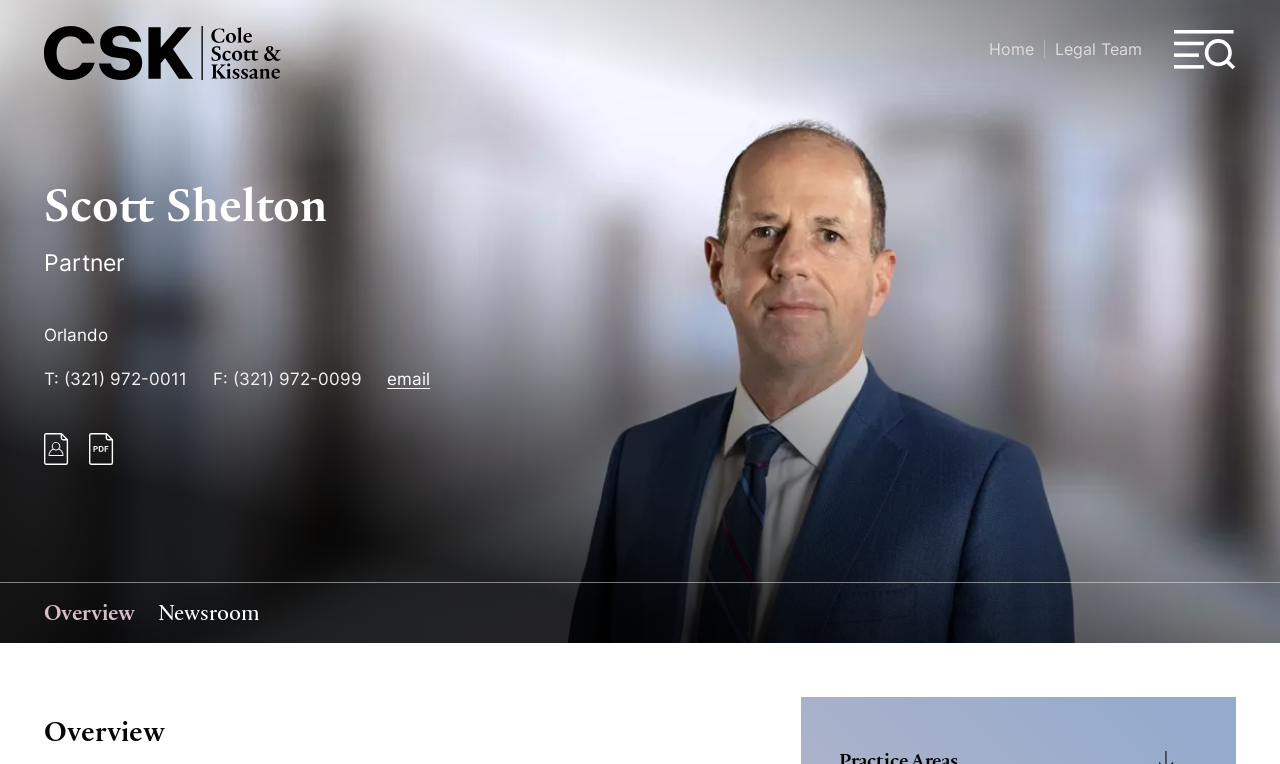How many navigation tabs are there?
Provide a detailed and extensive answer to the question.

I found the answer by looking at the navigation section of the webpage. There are two tabs: 'Overview' and 'Newsroom'.